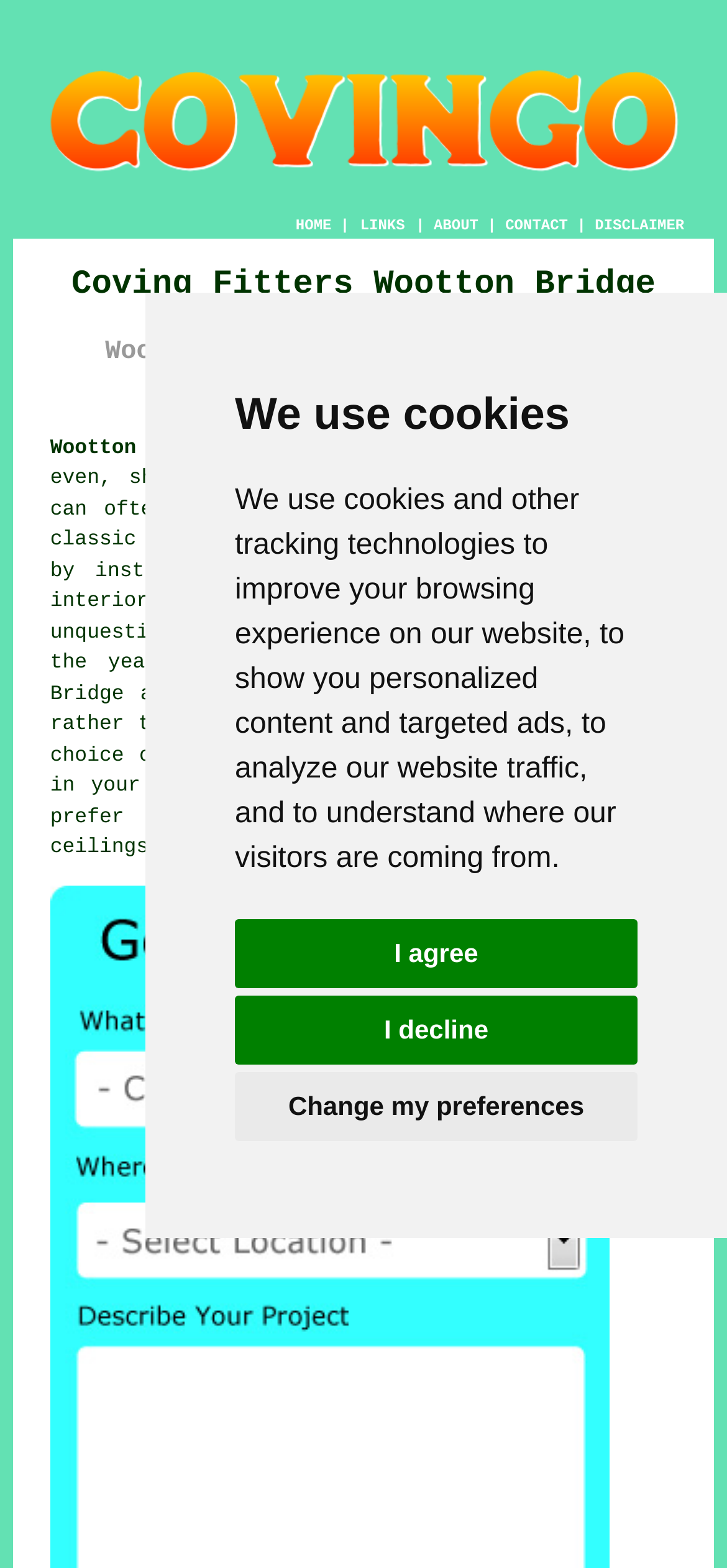Specify the bounding box coordinates of the region I need to click to perform the following instruction: "Click the DISCLAIMER link". The coordinates must be four float numbers in the range of 0 to 1, i.e., [left, top, right, bottom].

[0.818, 0.139, 0.941, 0.15]